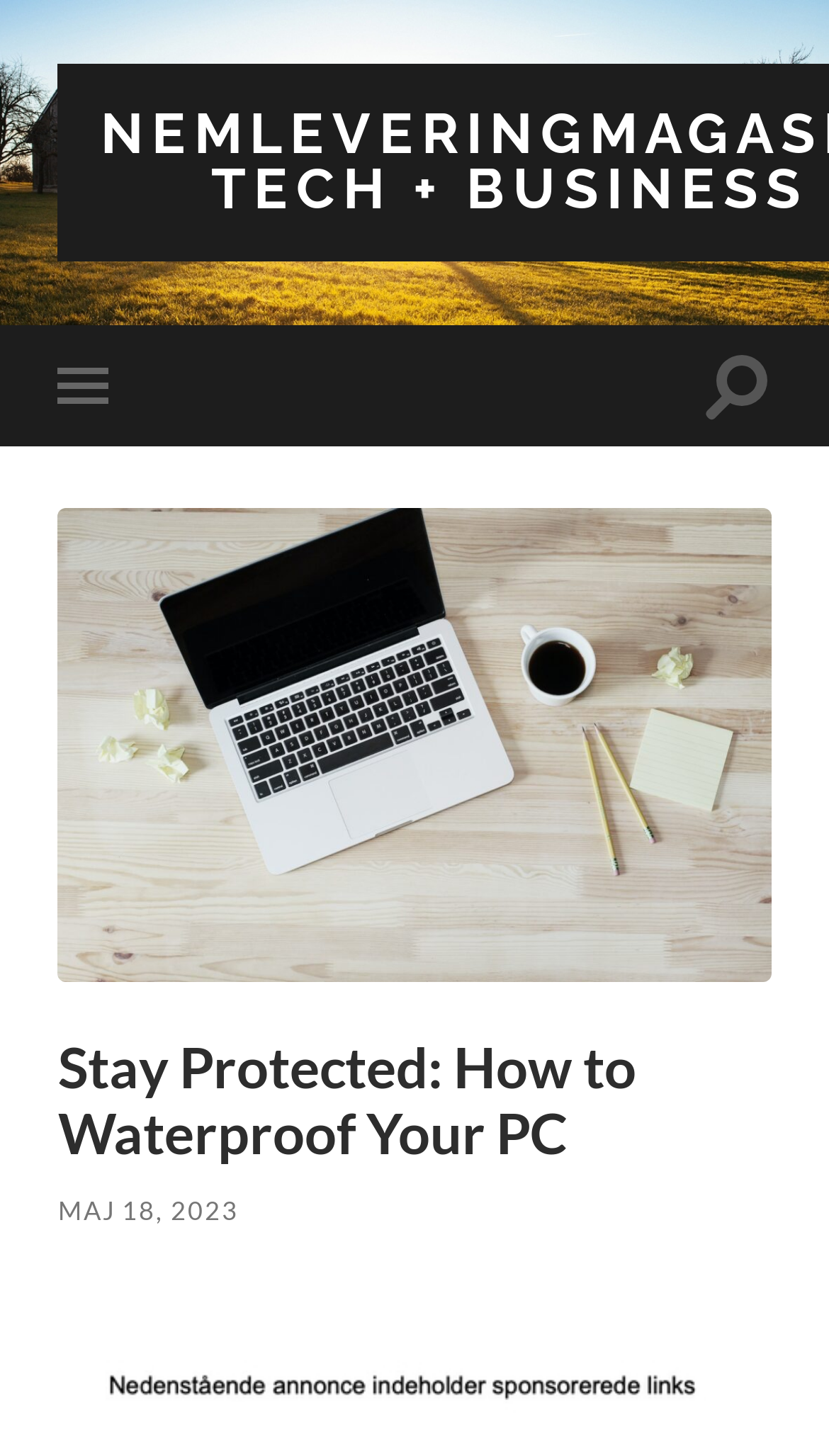Refer to the screenshot and give an in-depth answer to this question: What is the date of the article?

By examining the webpage, I found a link with the text 'MAJ 18, 2023', which appears to be a date. This date is likely associated with the article or publication, indicating when it was written or published.